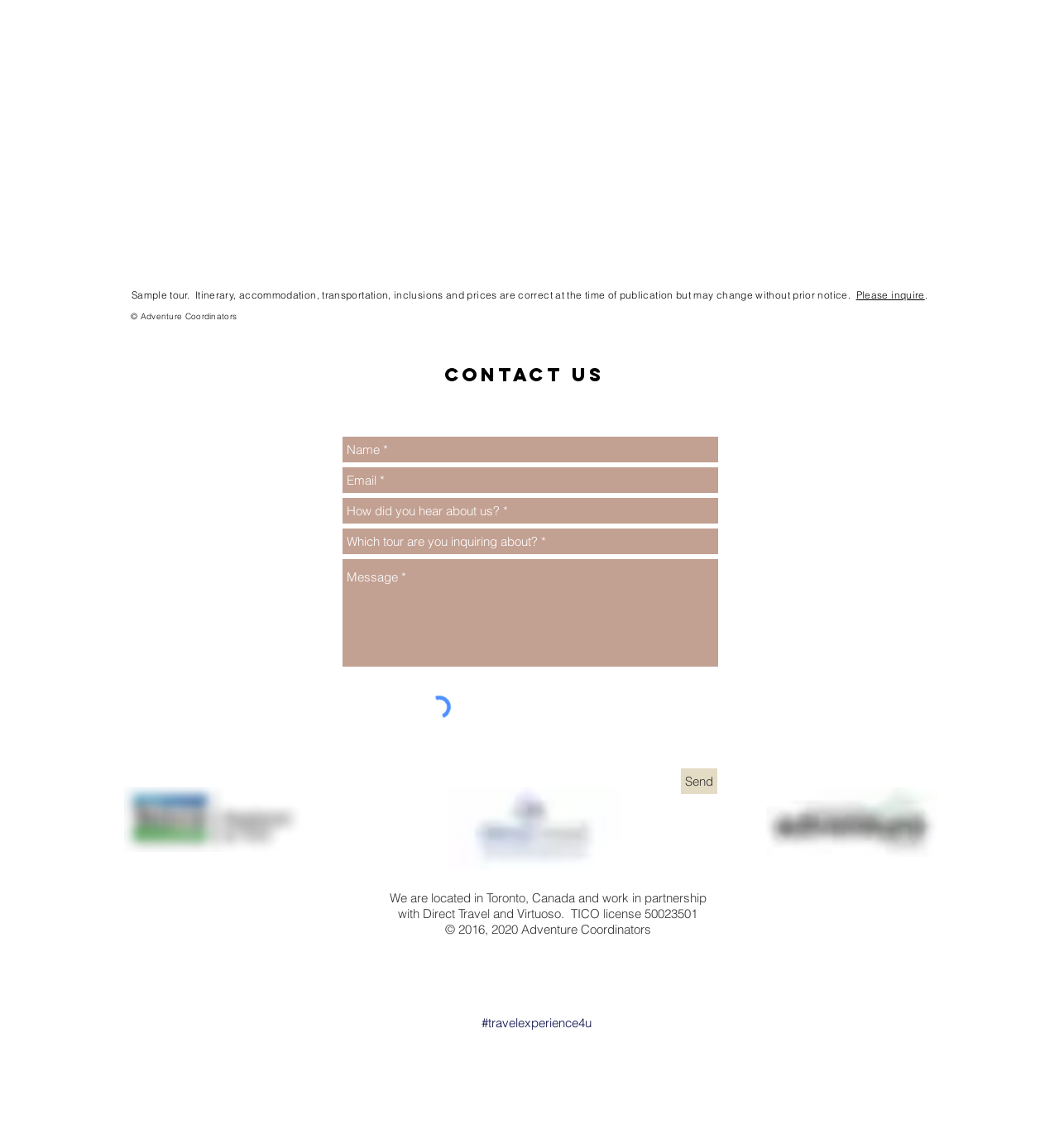Can you give a comprehensive explanation to the question given the content of the image?
What is the name of the company?

The static text '© Adventure Coordinators' and 'Adventure Coordinators on Facebook' and 'Adventure Coordinators on Instagram' suggest that the company's name is Adventure Coordinators.